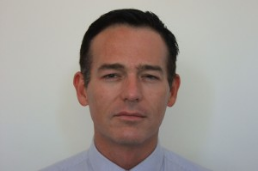What is the color of the man's shirt?
Look at the image and answer with only one word or phrase.

light blue